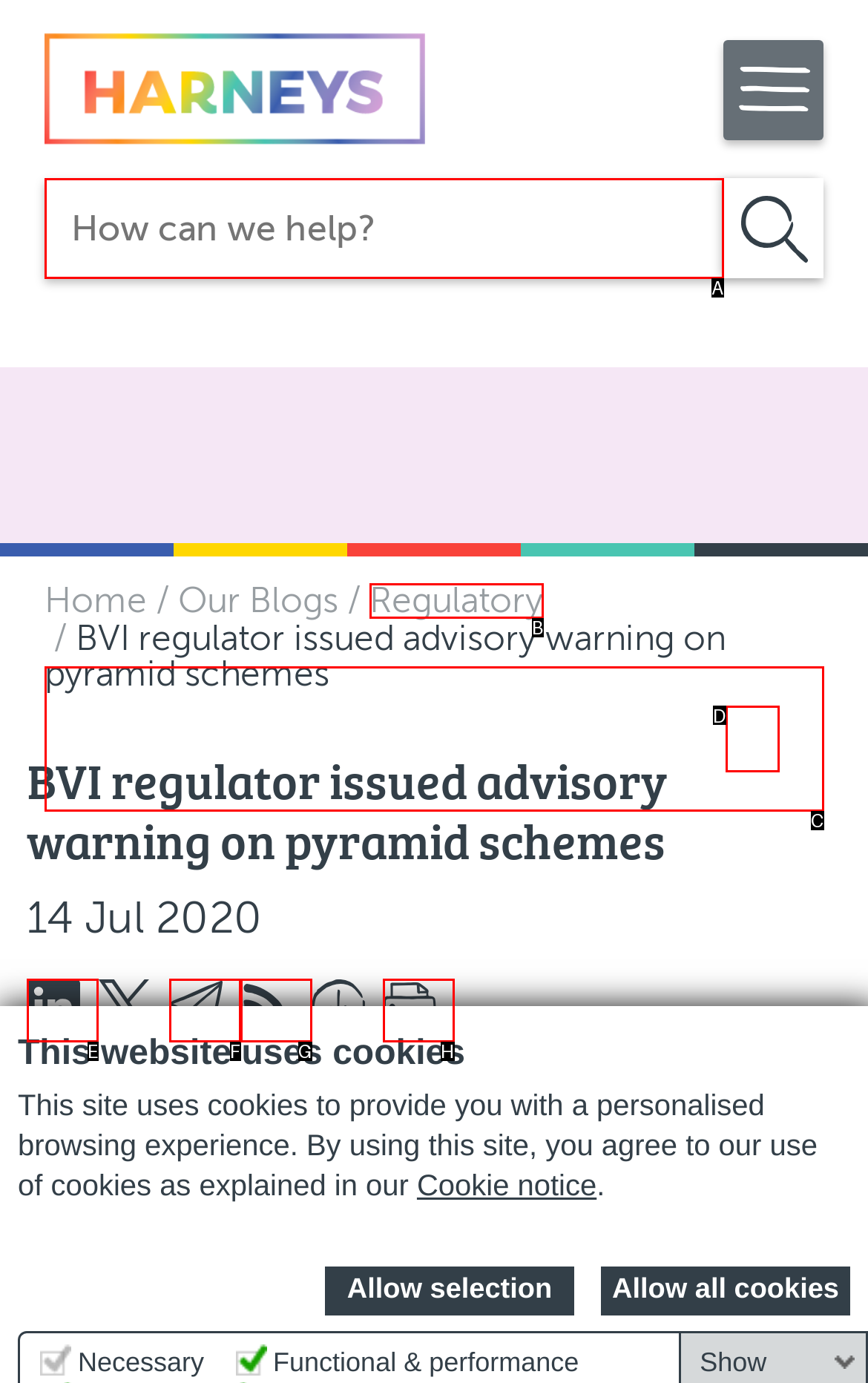Tell me which option I should click to complete the following task: Go to the Regulatory blog
Answer with the option's letter from the given choices directly.

B